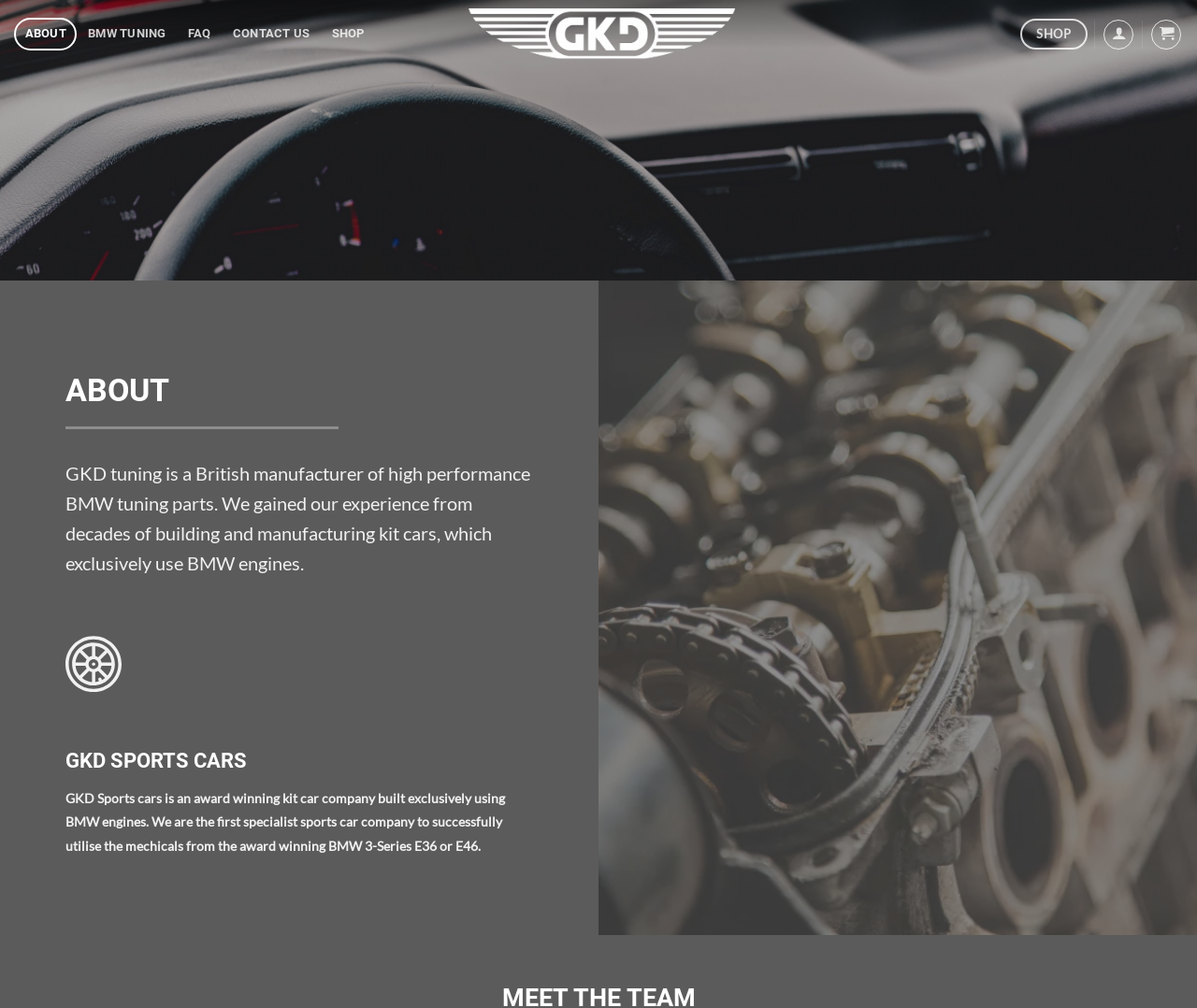Identify the bounding box of the UI element that matches this description: "shop".

[0.852, 0.019, 0.908, 0.049]